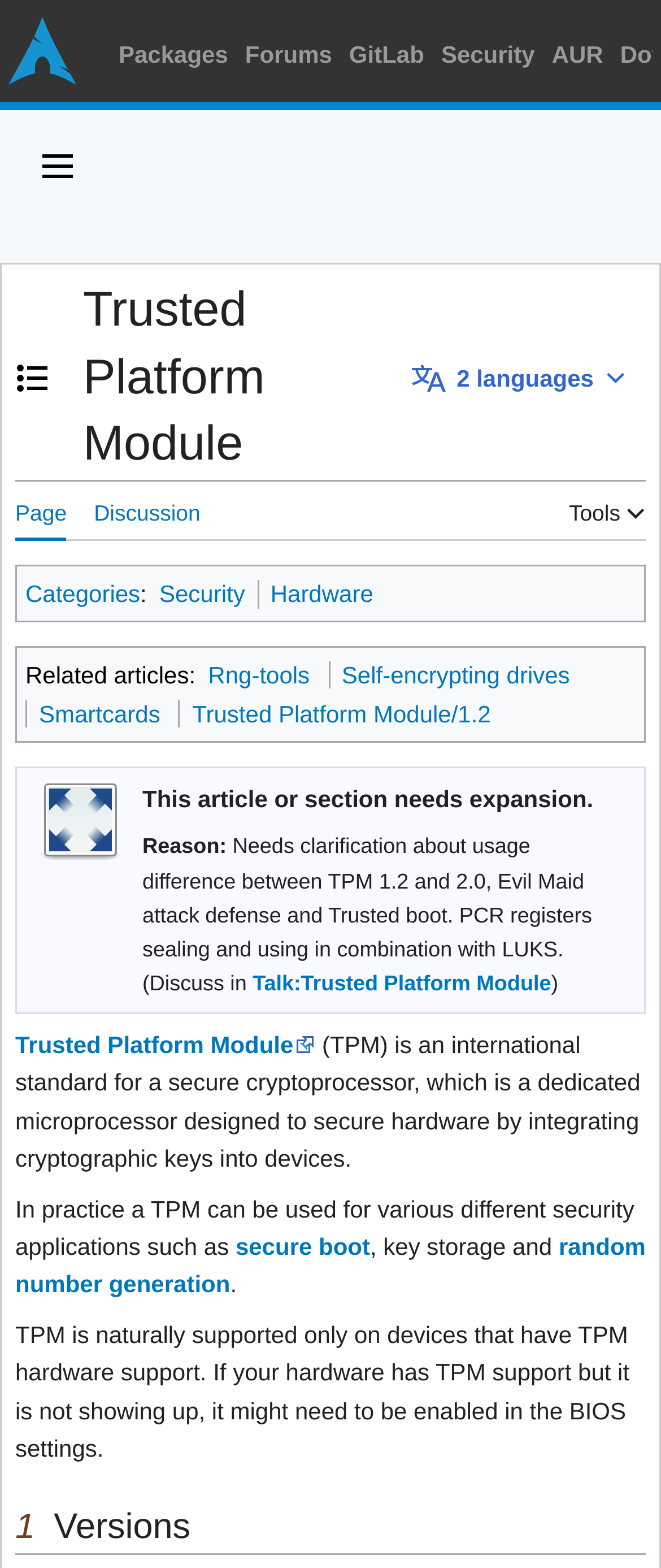What is the purpose of the 'Tools' button?
Please provide a comprehensive answer based on the contents of the image.

The 'Tools' button is located in the 'Page tools' navigation section, and it has a popup menu. Therefore, it is likely that the purpose of this button is to access page tools.